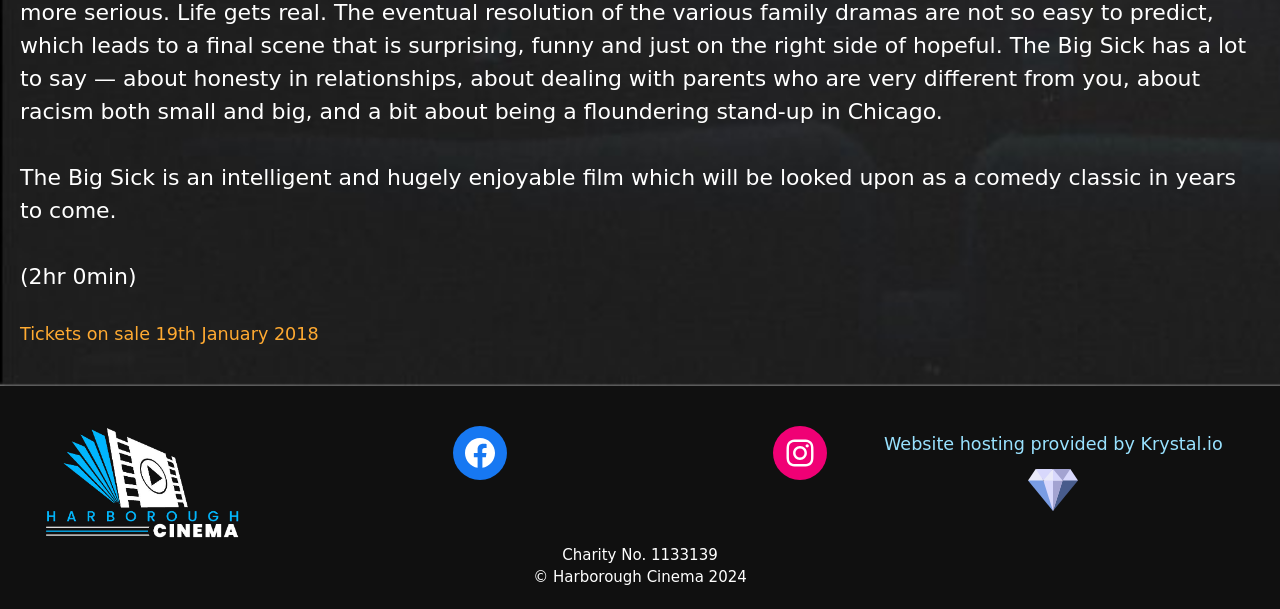Identify the bounding box for the UI element specified in this description: "Website hosting provided by Krystal.io". The coordinates must be four float numbers between 0 and 1, formatted as [left, top, right, bottom].

[0.677, 0.712, 0.969, 0.885]